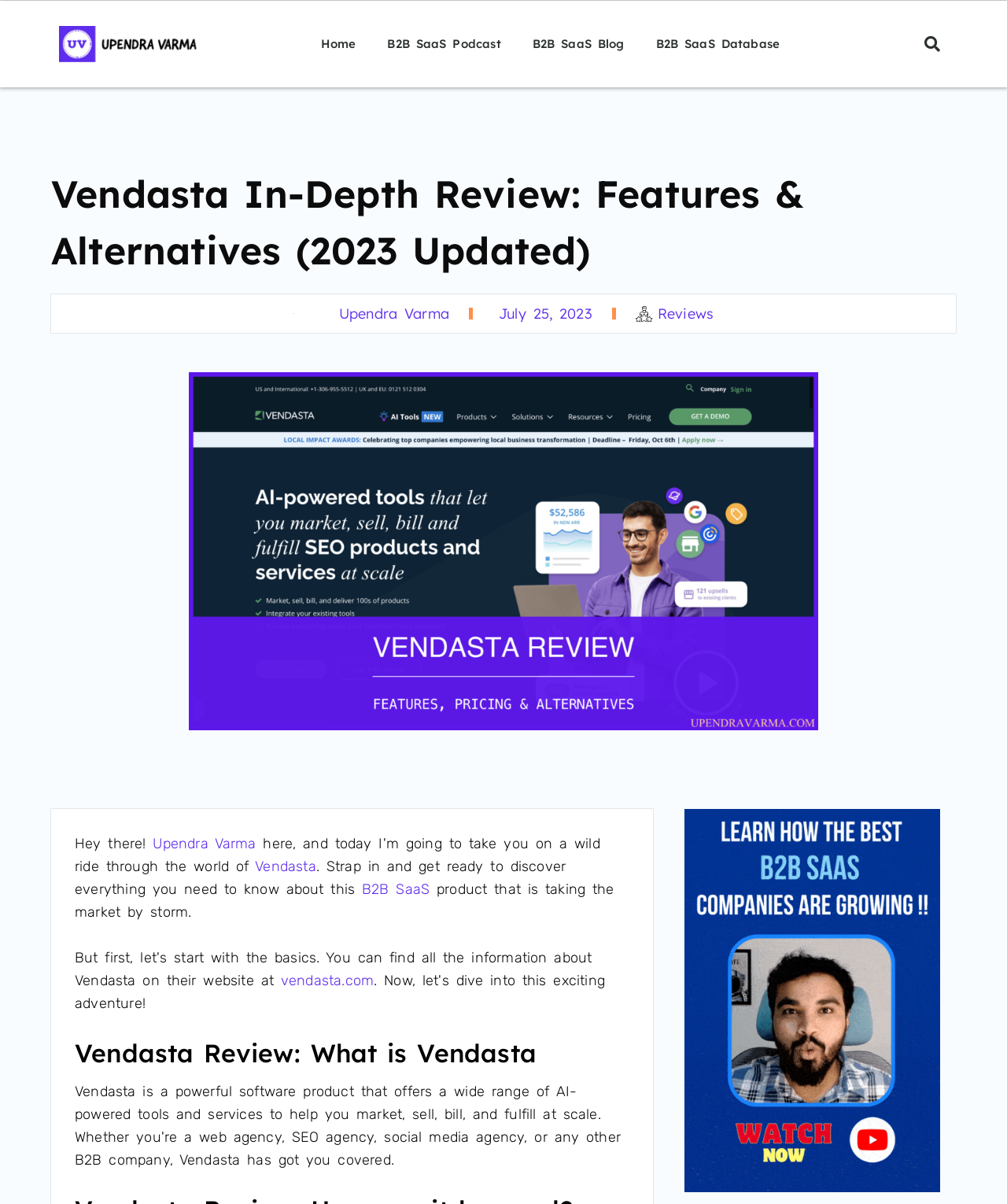What is the date of the current article?
Look at the image and answer with only one word or phrase.

July 25, 2023